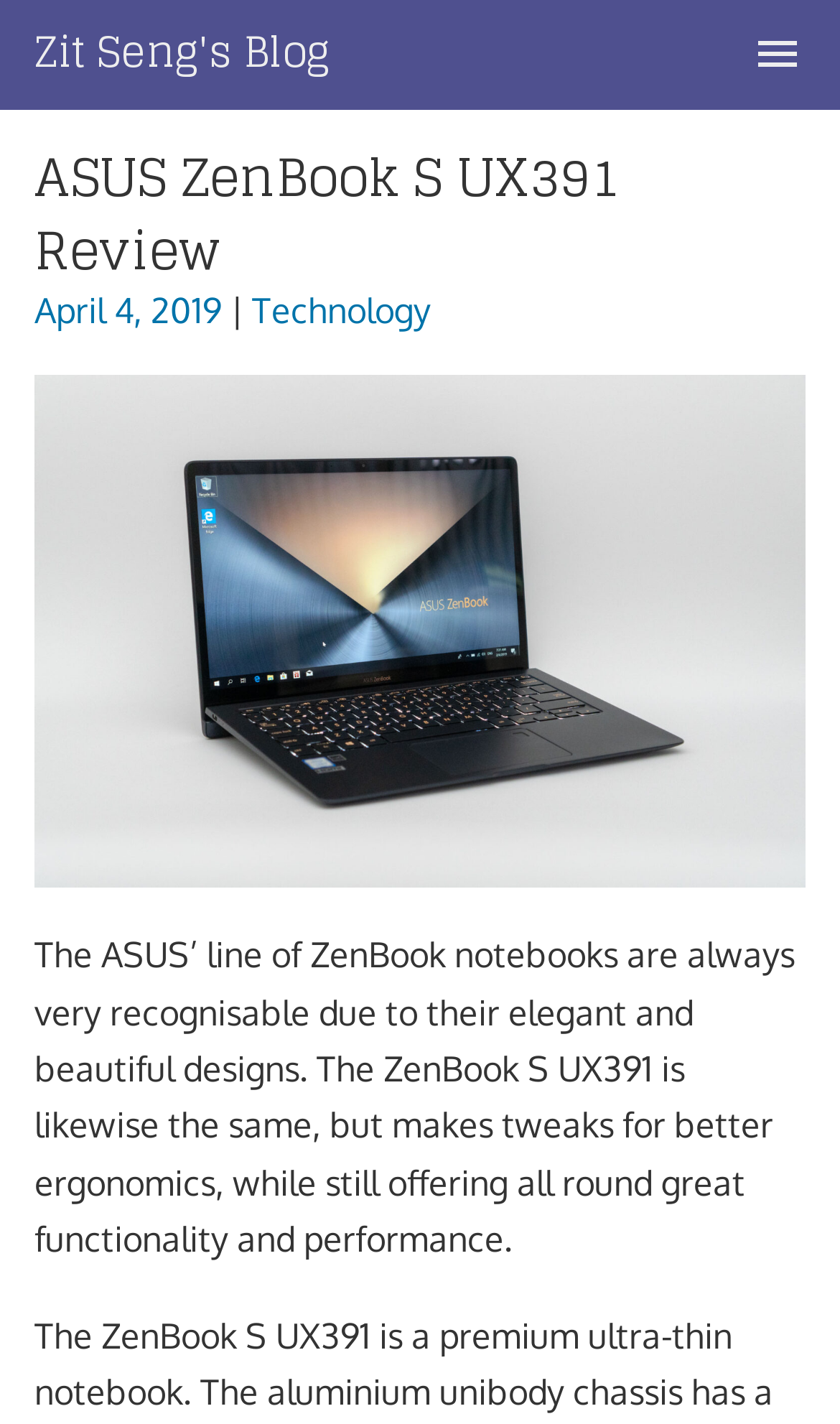Using the element description provided, determine the bounding box coordinates in the format (top-left x, top-left y, bottom-right x, bottom-right y). Ensure that all values are floating point numbers between 0 and 1. Element description: Zit Seng's Blog

[0.041, 0.011, 0.392, 0.063]